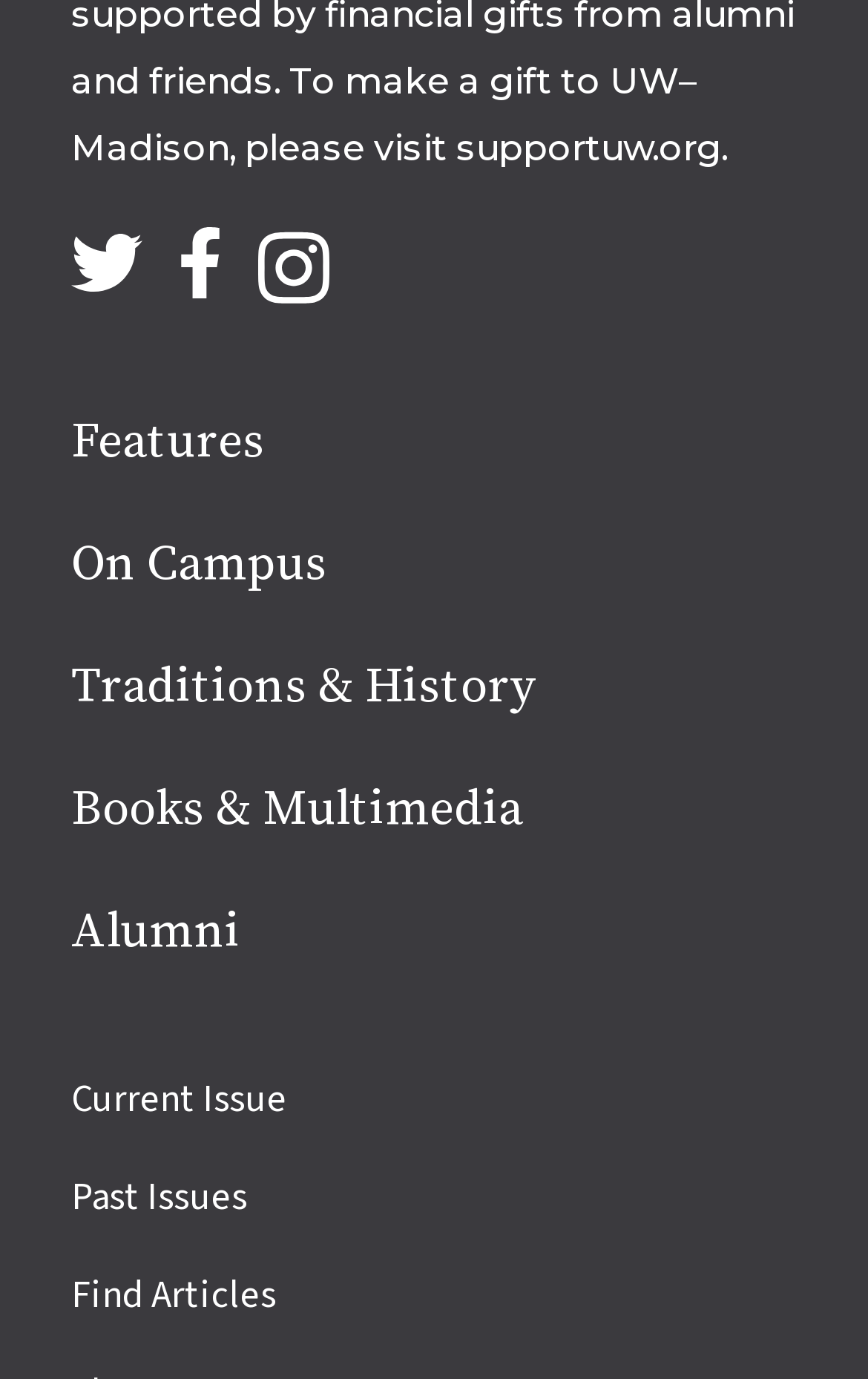Pinpoint the bounding box coordinates of the clickable element to carry out the following instruction: "follow on Twitter."

[0.082, 0.165, 0.164, 0.217]